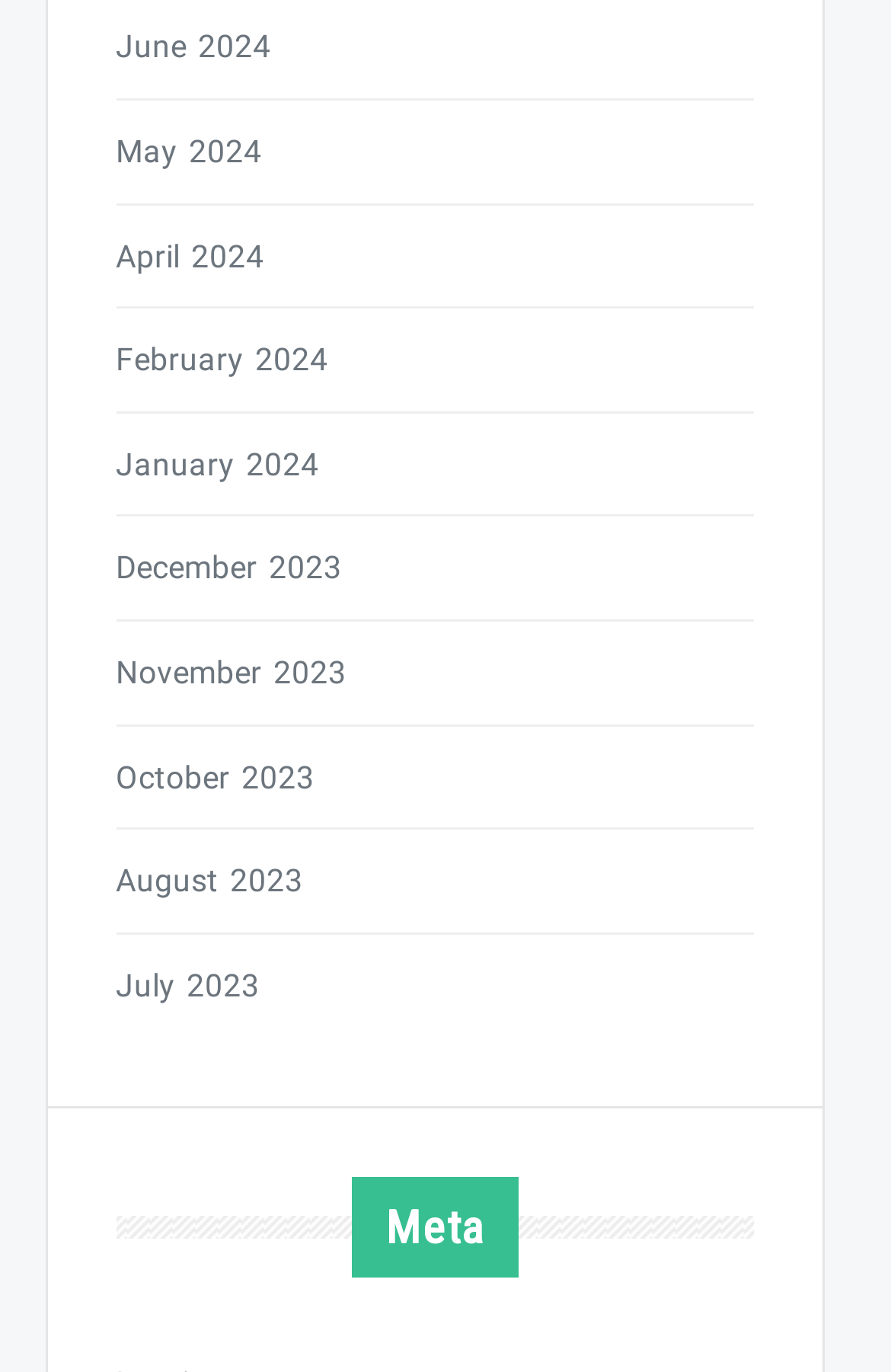Please locate the bounding box coordinates for the element that should be clicked to achieve the following instruction: "view August 2023". Ensure the coordinates are given as four float numbers between 0 and 1, i.e., [left, top, right, bottom].

[0.129, 0.622, 0.845, 0.663]